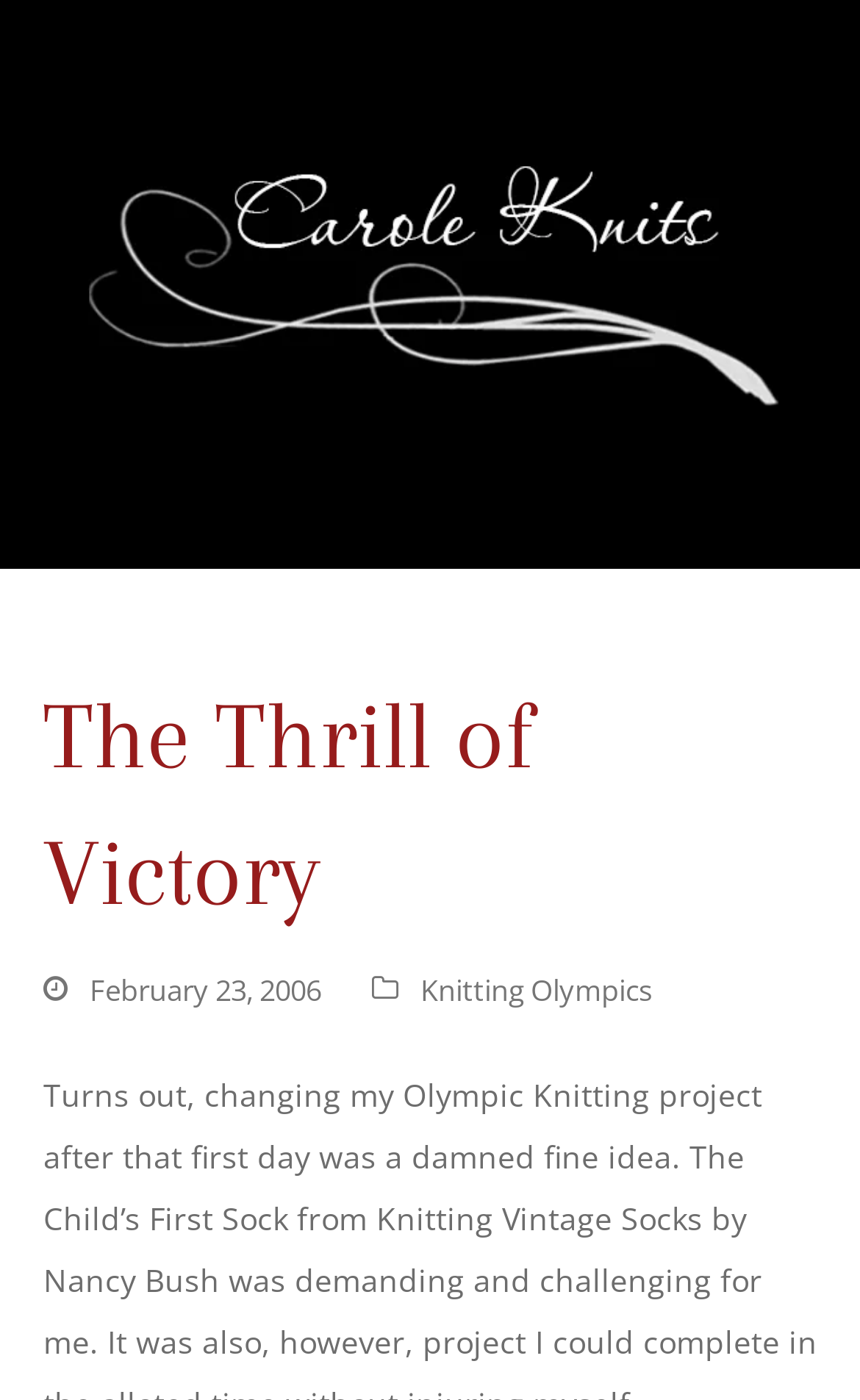Given the webpage screenshot and the description, determine the bounding box coordinates (top-left x, top-left y, bottom-right x, bottom-right y) that define the location of the UI element matching this description: alt="Carole Knits Blog Logo"

[0.088, 0.185, 0.912, 0.215]